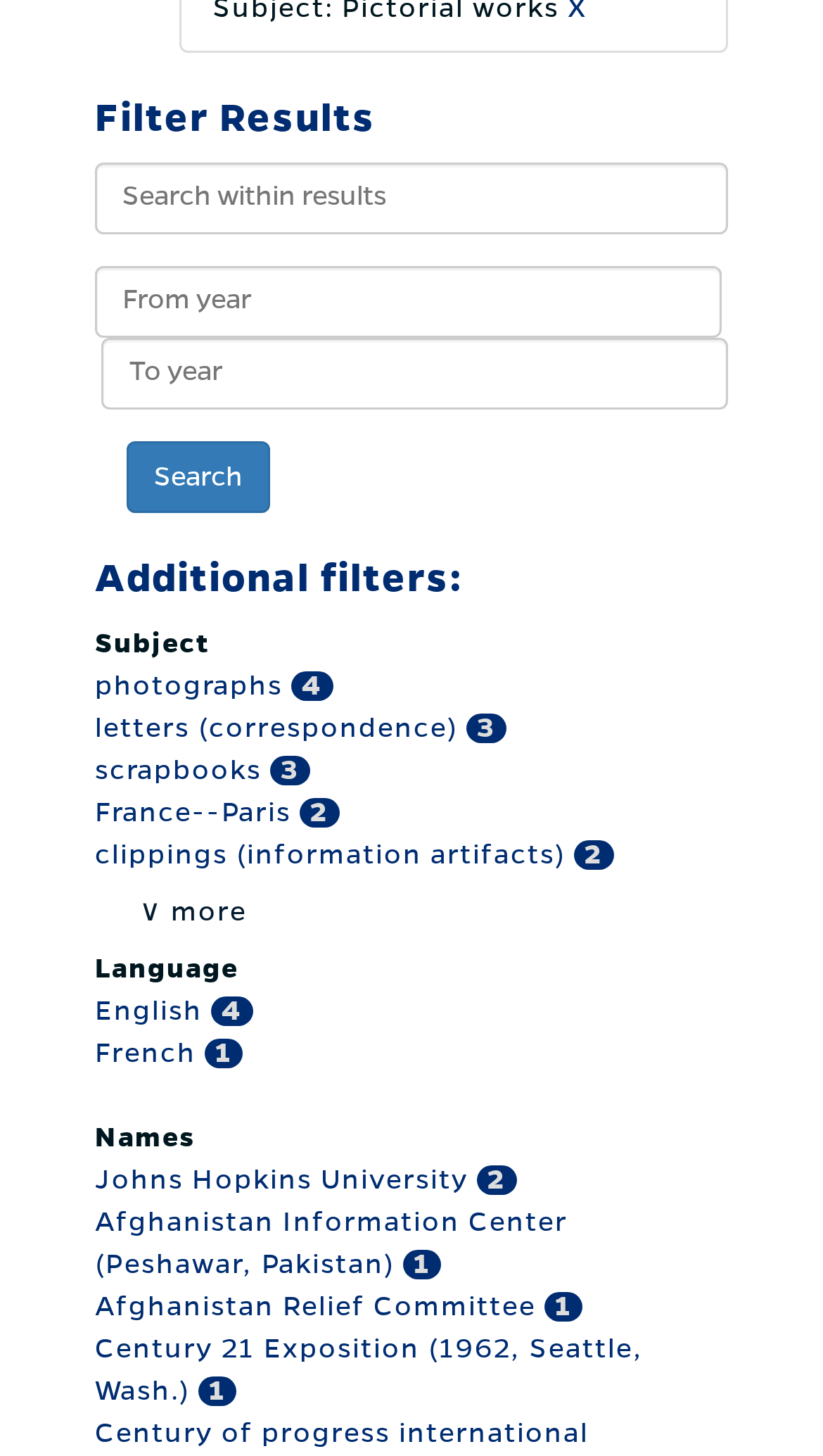Answer the question below with a single word or a brief phrase: 
What type of filters are available under 'Additional filters'?

Subject, Language, Names